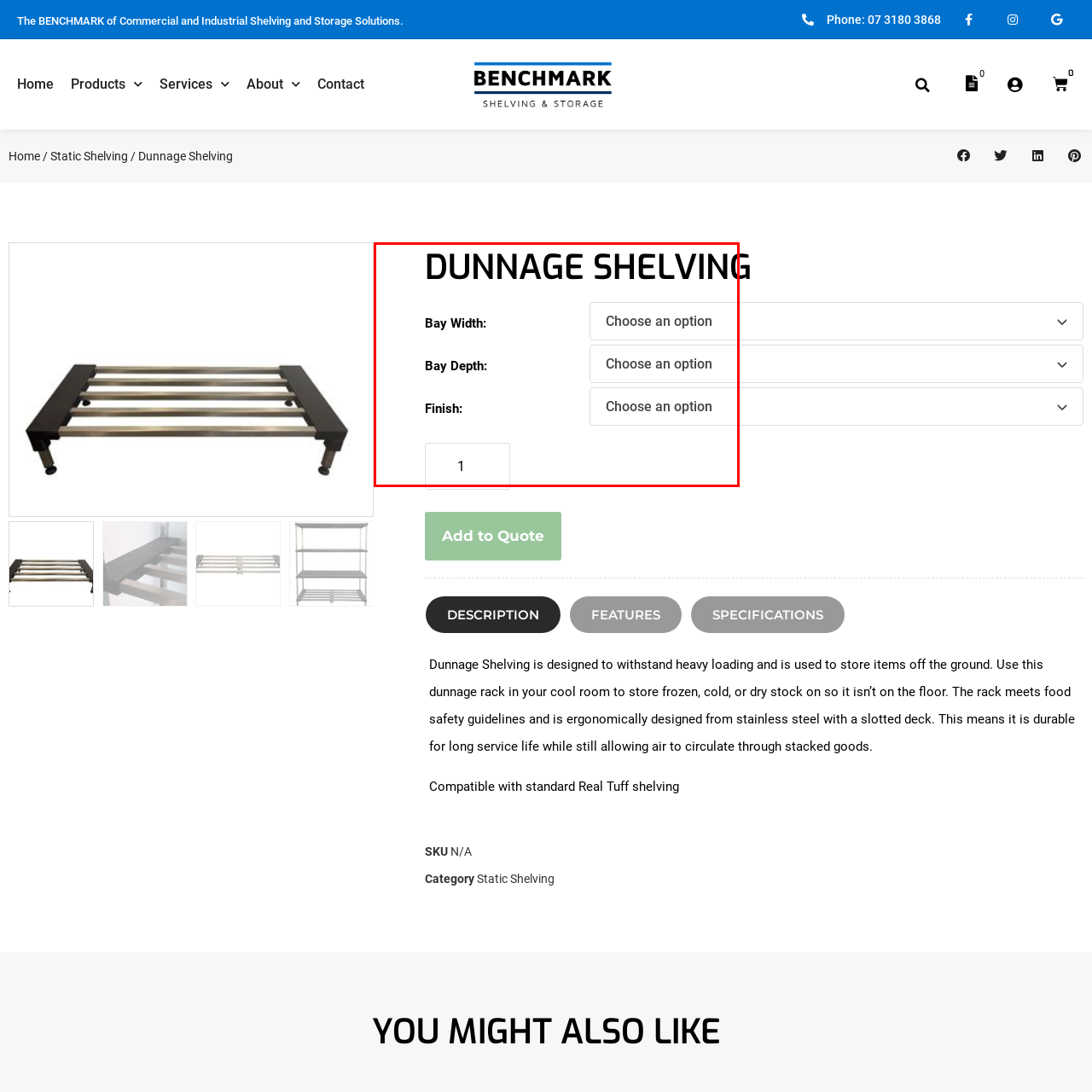View the segment outlined in white, What are the three options for customization? 
Answer using one word or phrase.

Bay Width, Bay Depth, Finish